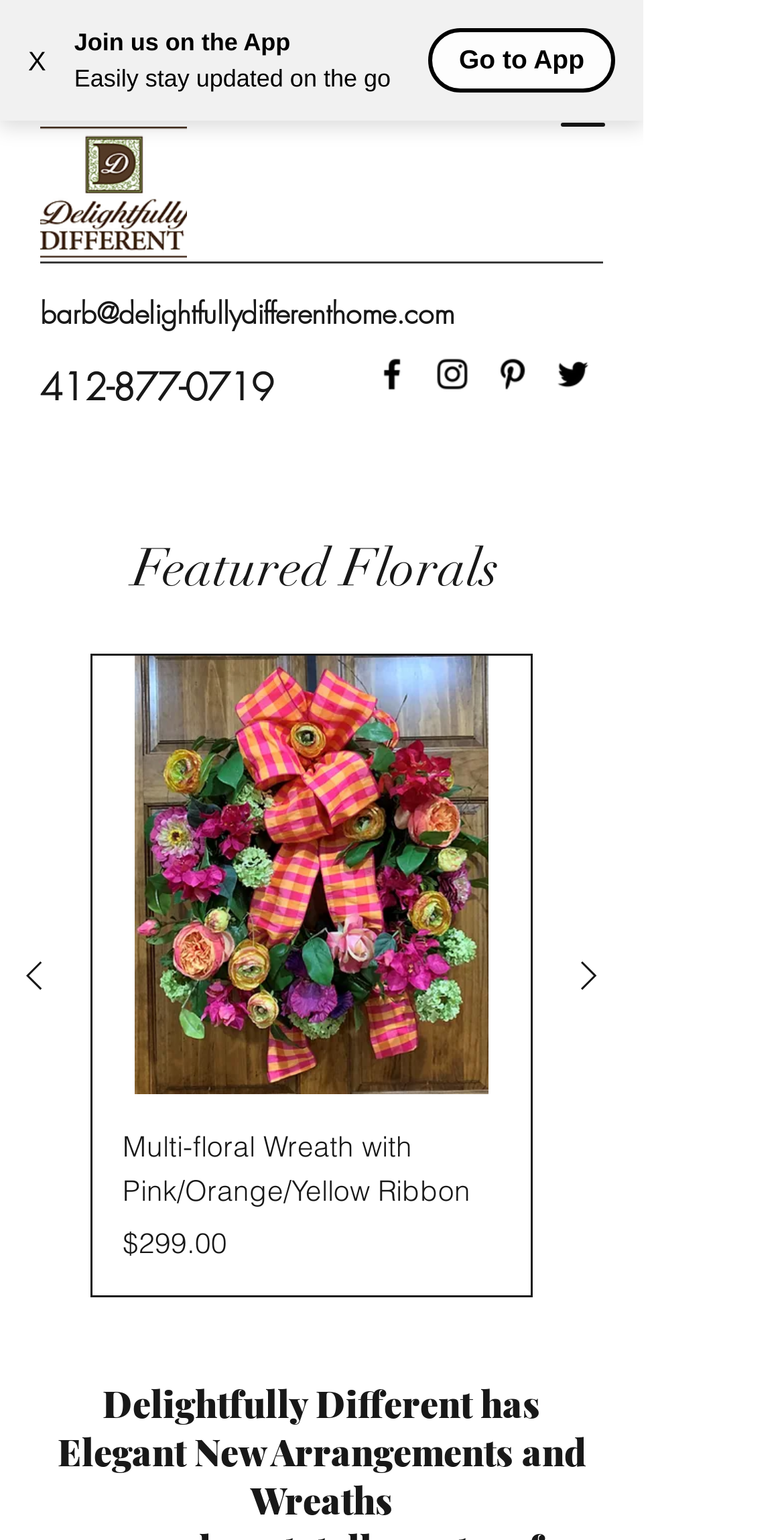Locate the bounding box coordinates of the clickable area needed to fulfill the instruction: "Open navigation menu".

[0.679, 0.037, 0.808, 0.102]